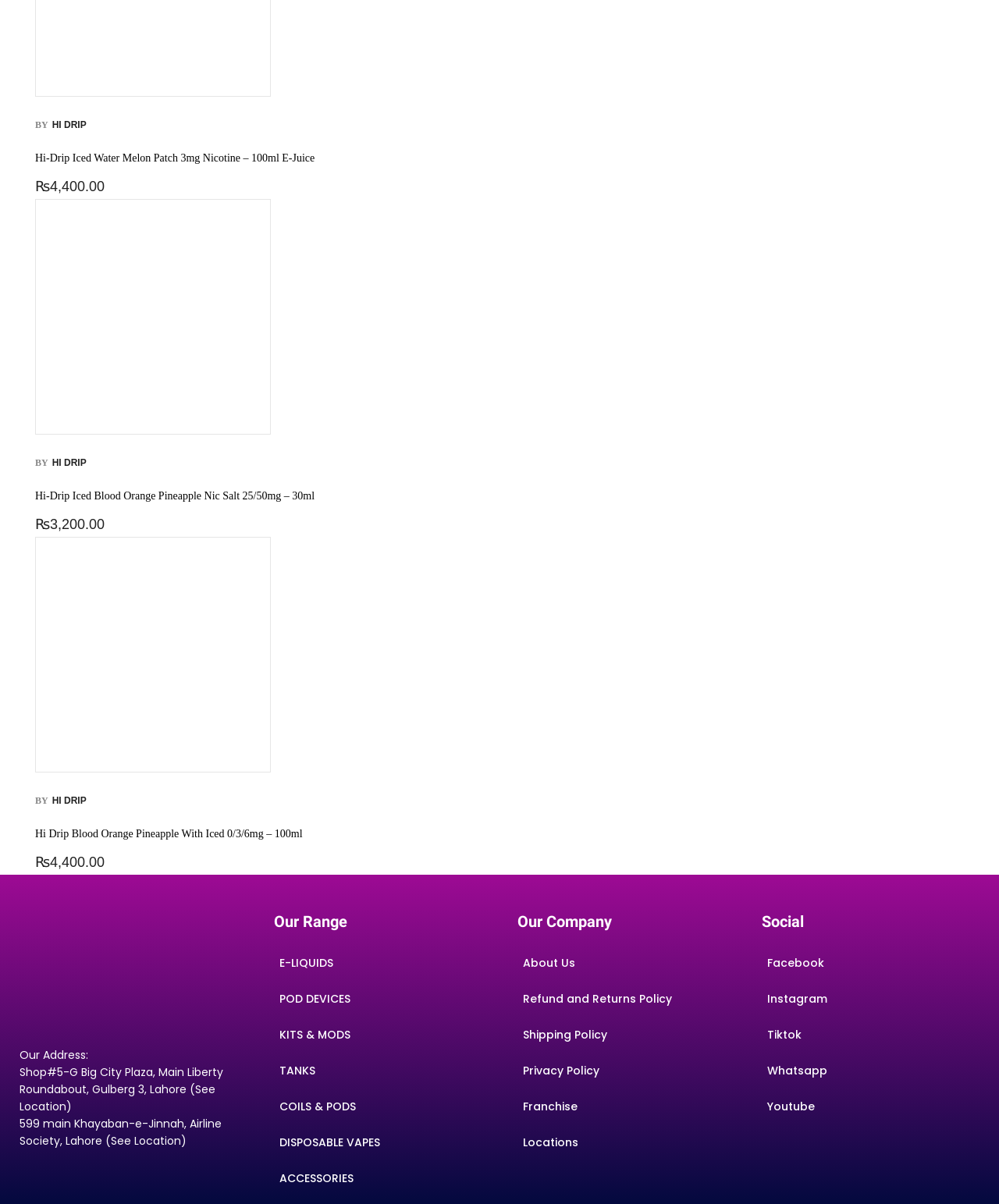Please identify the bounding box coordinates of the area that needs to be clicked to follow this instruction: "Click on Logo".

[0.02, 0.759, 0.137, 0.856]